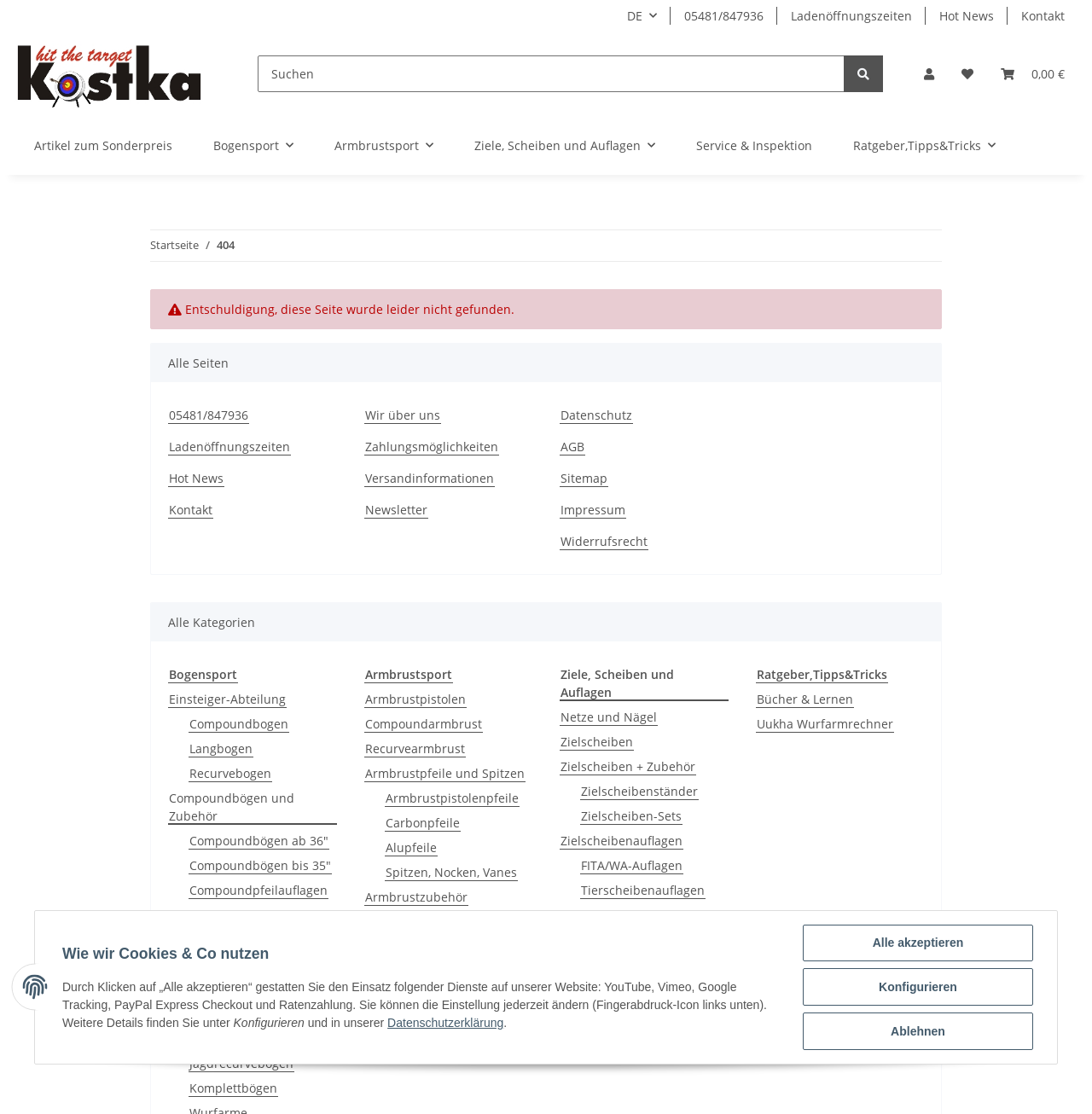Using the information shown in the image, answer the question with as much detail as possible: What types of bows are available on the website?

The types of bows available on the website can be found in the navigation menu, where it lists 'Compoundbogen', 'Langbogen', and 'Recurvebogen' as categories.